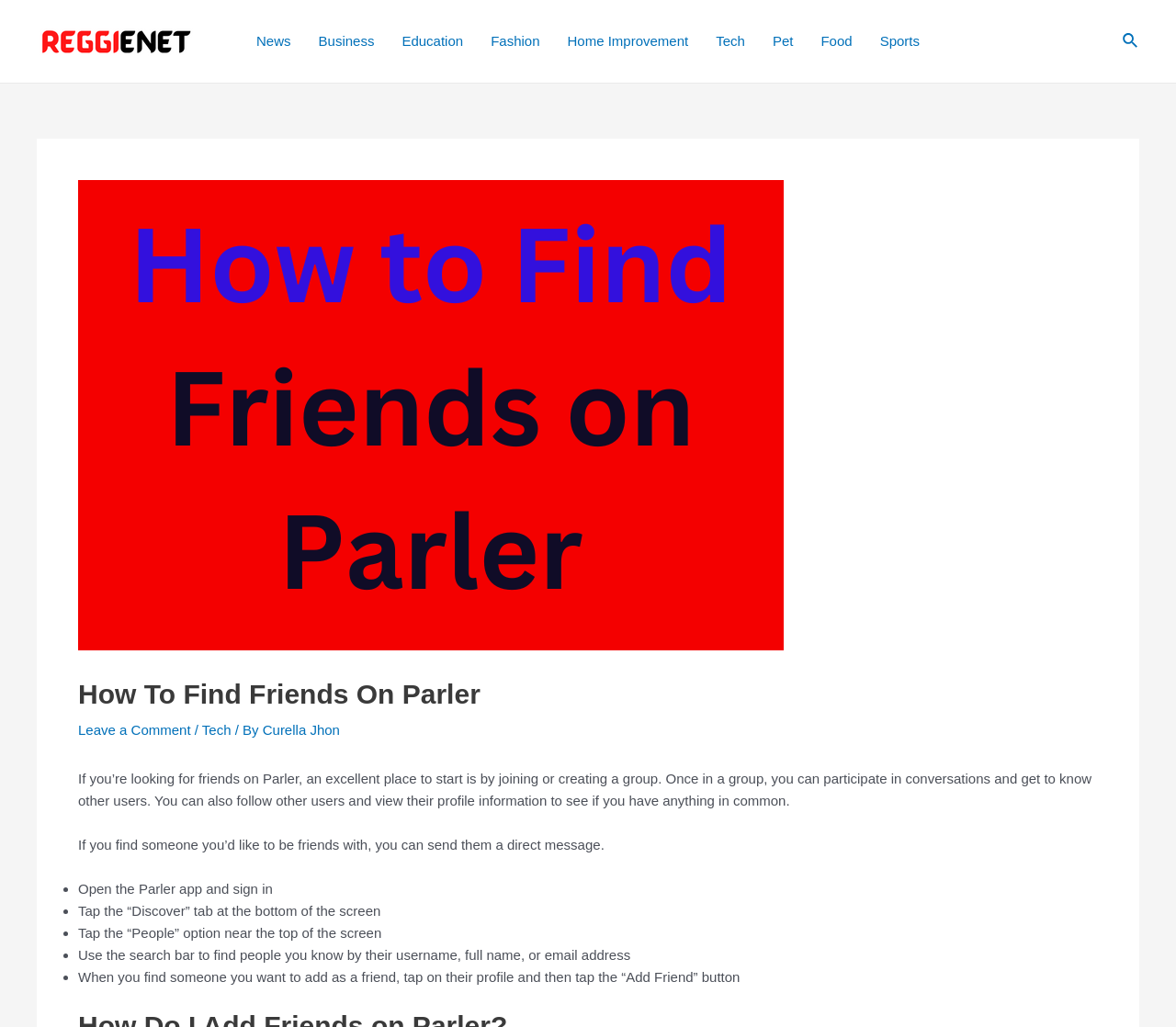Extract the main title from the webpage.

How To Find Friends On Parler